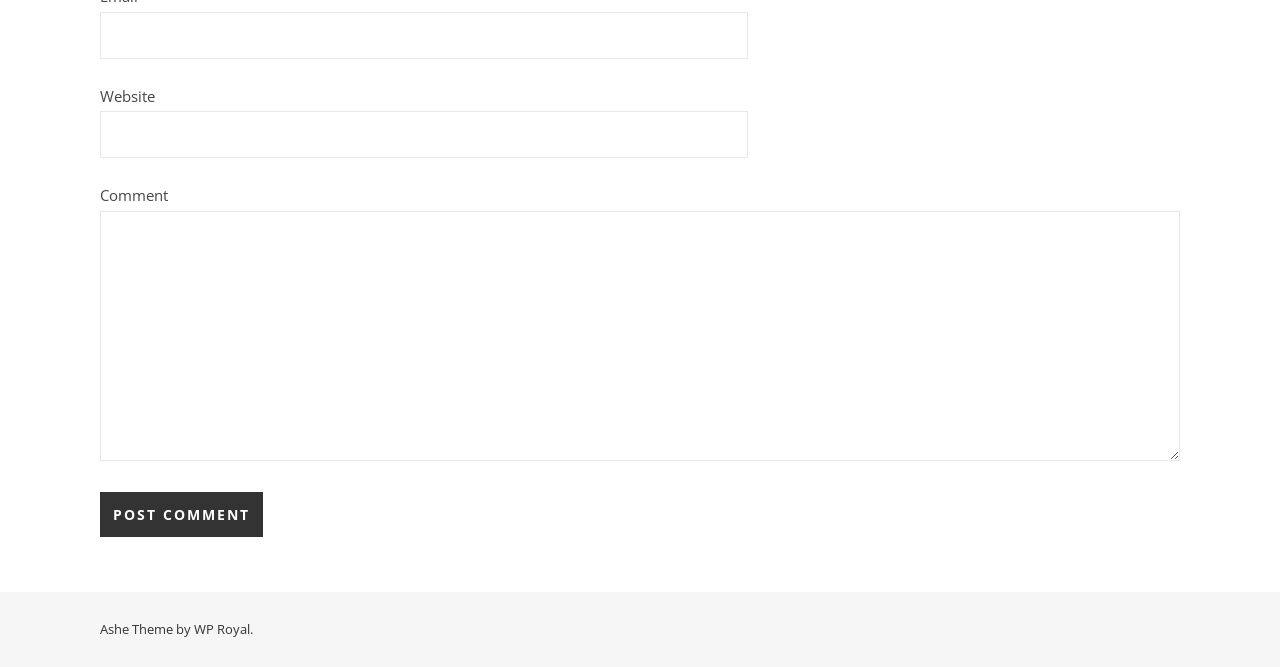Provide the bounding box coordinates for the UI element that is described by this text: "WP Royal". The coordinates should be in the form of four float numbers between 0 and 1: [left, top, right, bottom].

[0.152, 0.93, 0.195, 0.957]